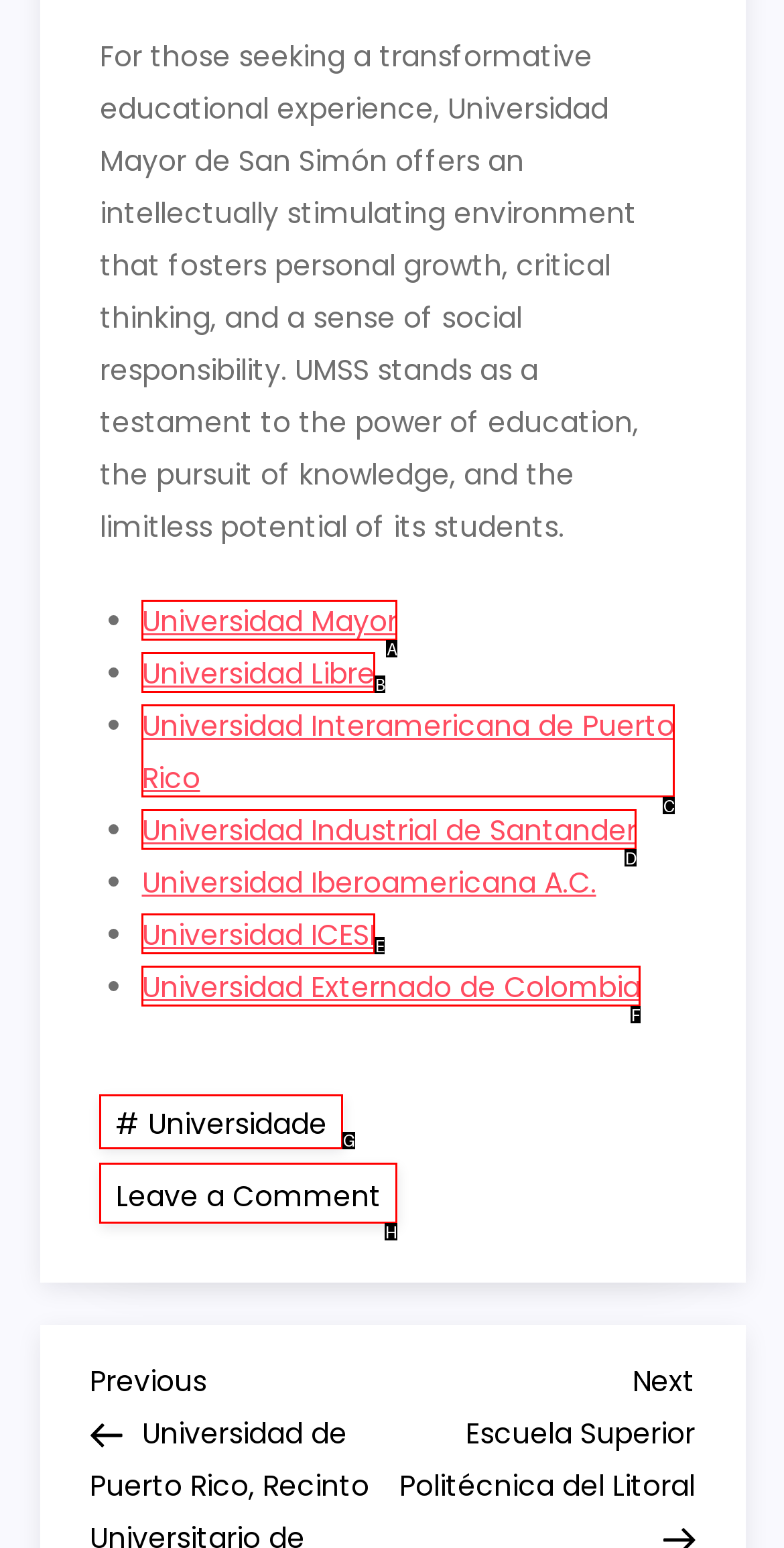Given the element description: Universidad Interamericana de Puerto Rico
Pick the letter of the correct option from the list.

C